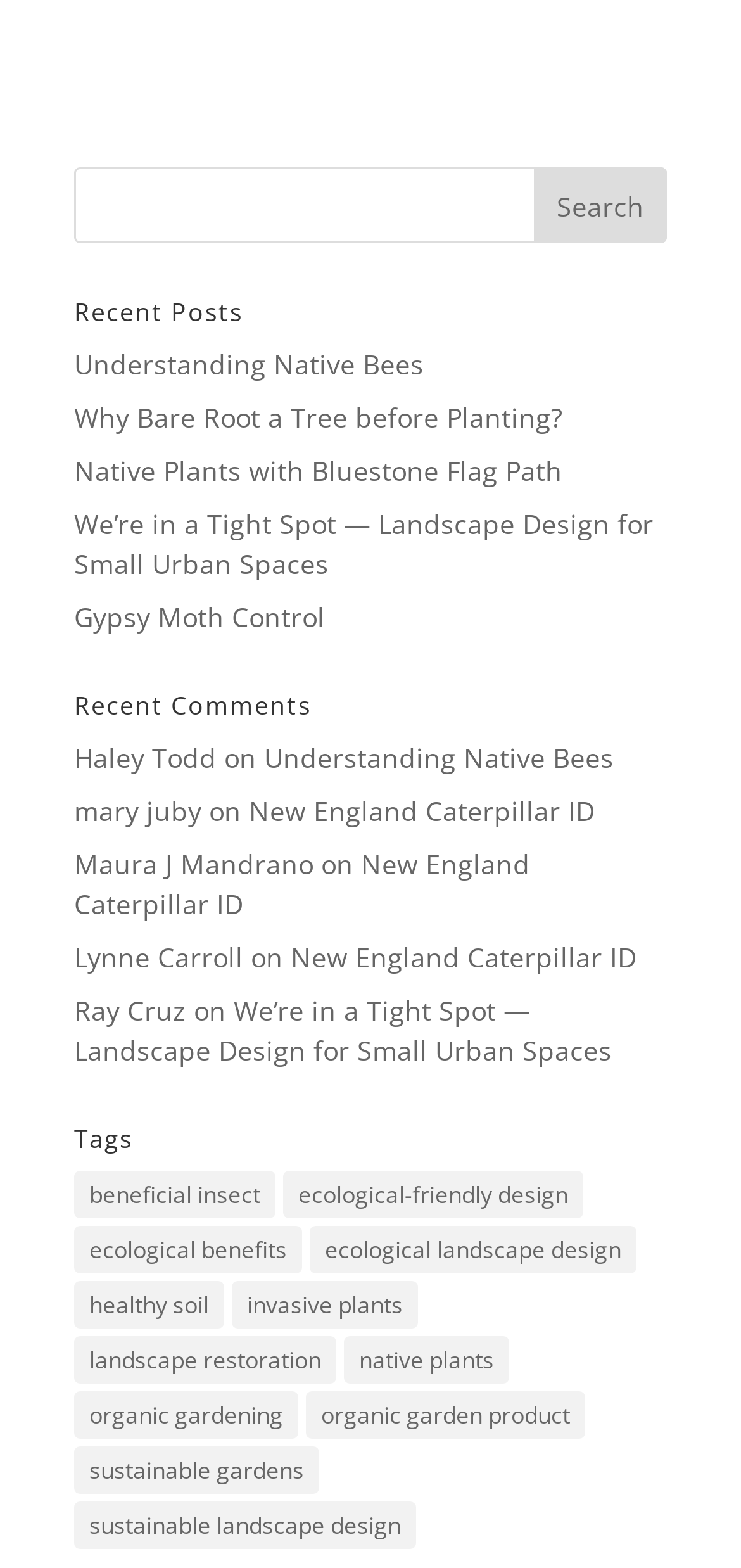Please specify the bounding box coordinates of the region to click in order to perform the following instruction: "Check 'We’re in a Tight Spot — Landscape Design for Small Urban Spaces'".

[0.1, 0.633, 0.826, 0.681]